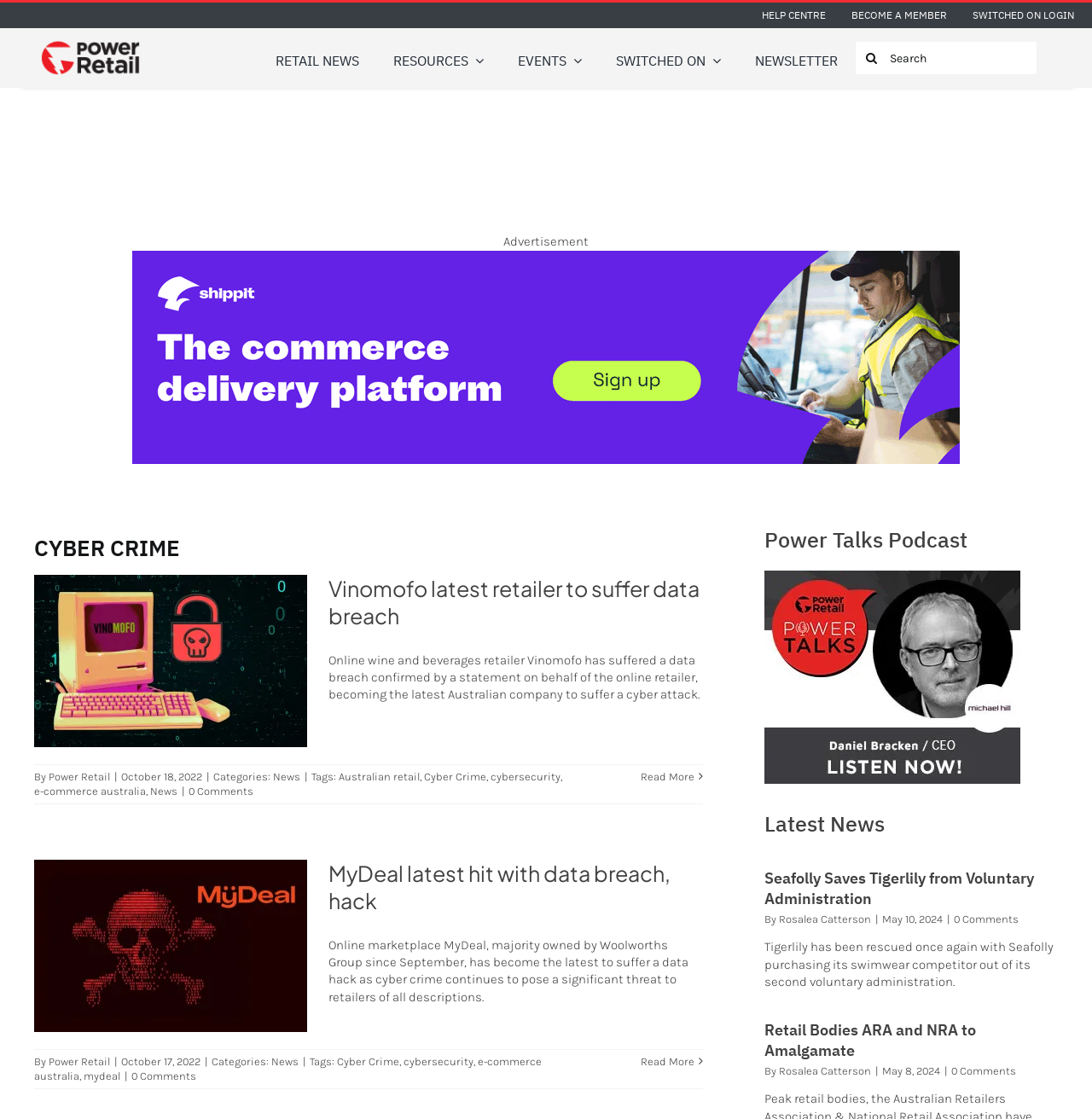Specify the bounding box coordinates of the area to click in order to follow the given instruction: "Listen to Power Talks Podcast."

[0.7, 0.469, 0.886, 0.494]